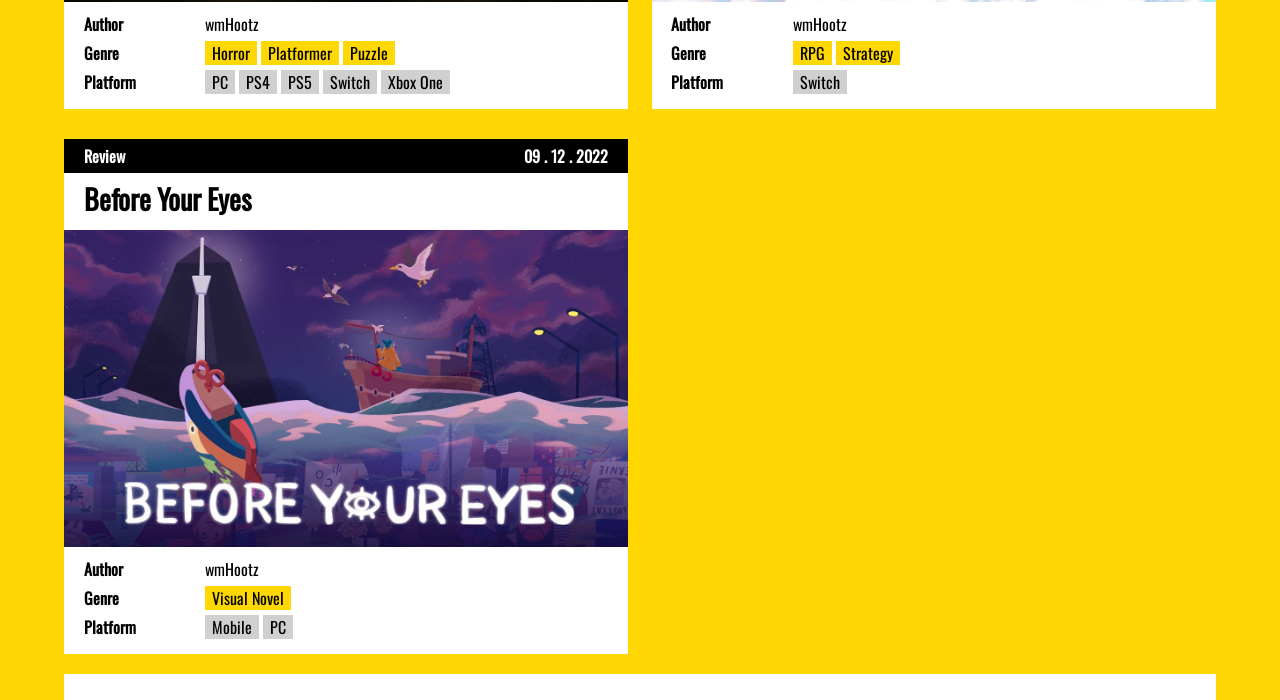Specify the bounding box coordinates of the area that needs to be clicked to achieve the following instruction: "Read more about 'How to Clean Your Pellet Stove Safely and Effectively?'".

None